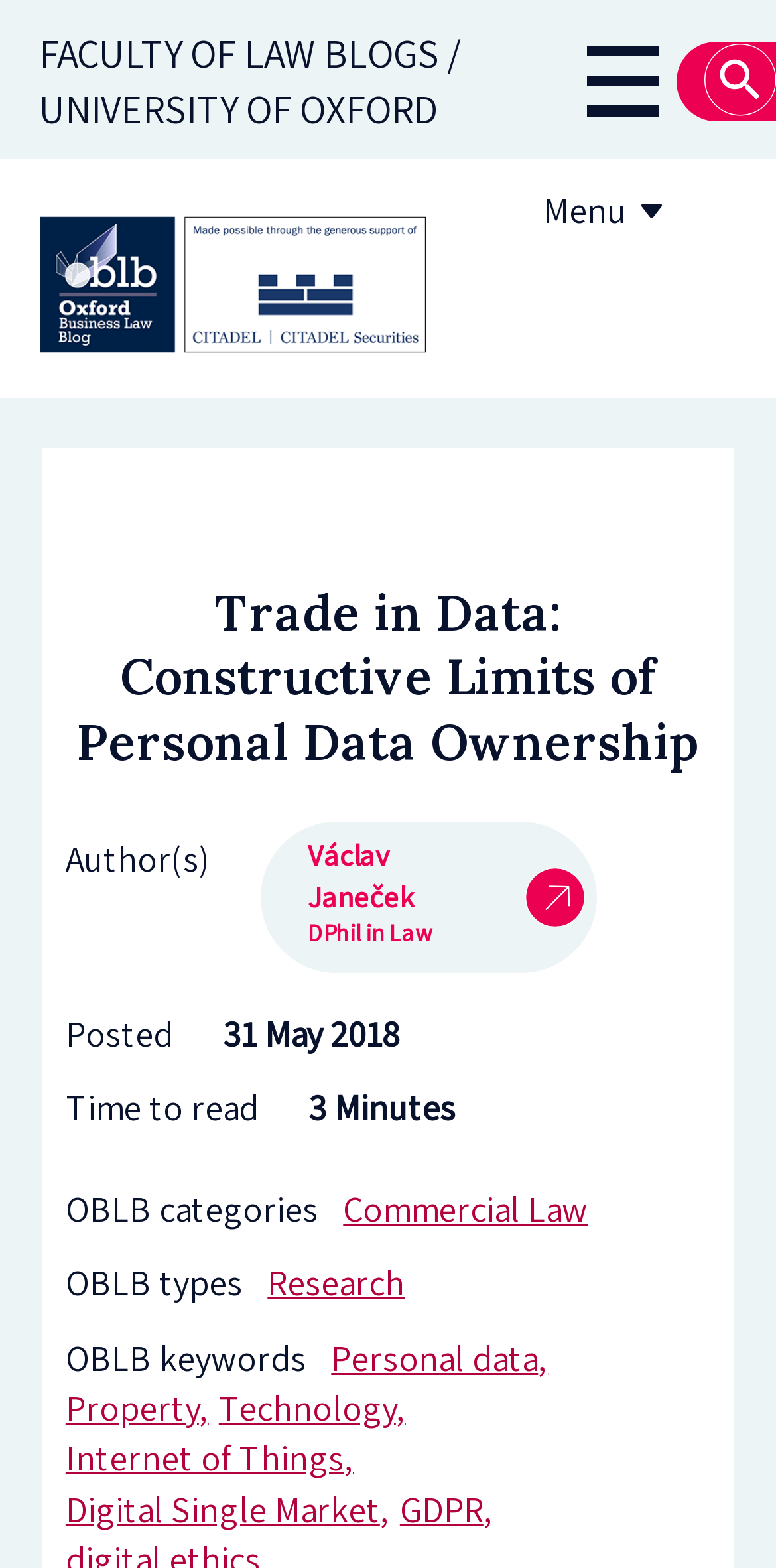Generate the text of the webpage's primary heading.

Trade in Data: Constructive Limits of Personal Data Ownership